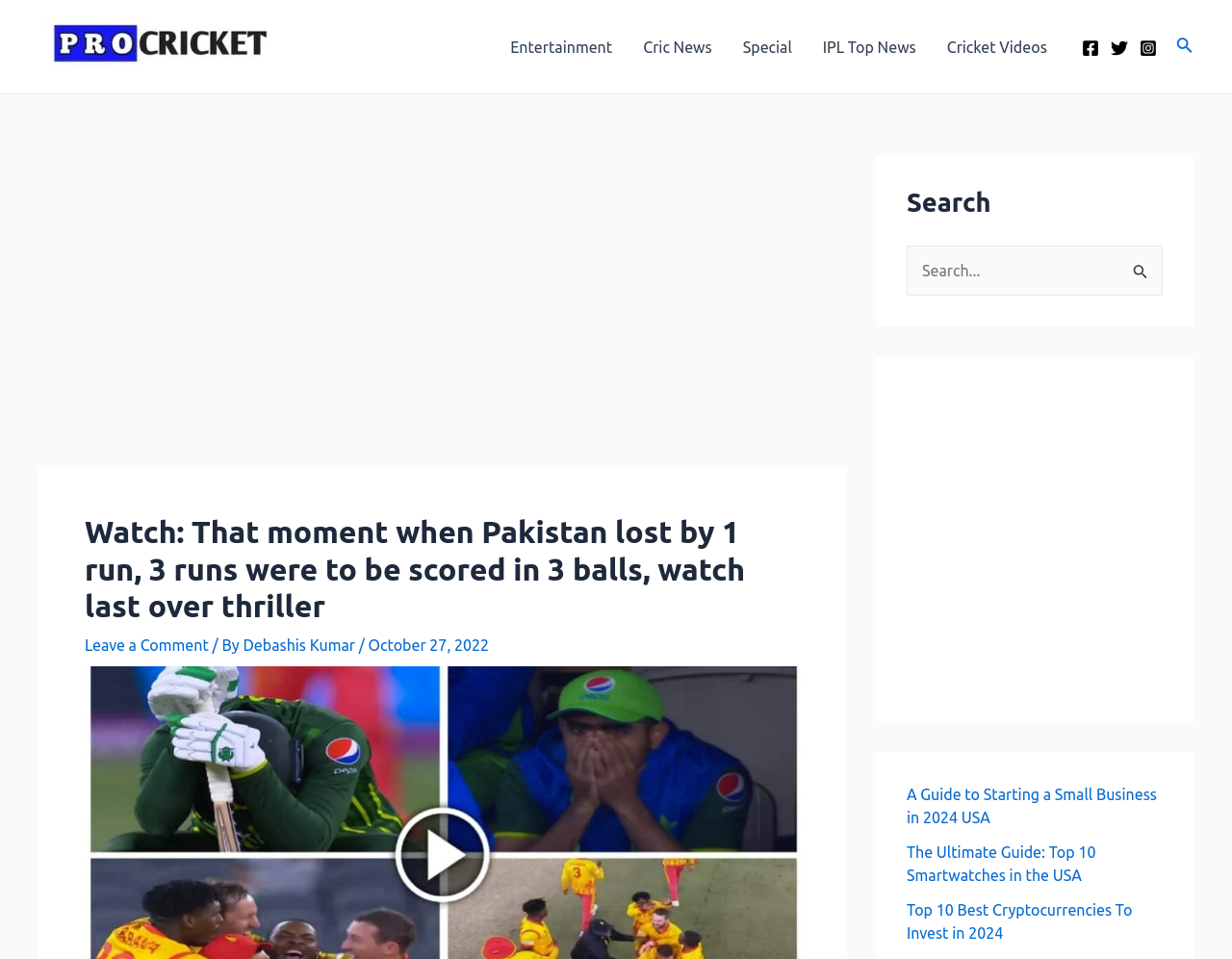Identify the bounding box coordinates for the region of the element that should be clicked to carry out the instruction: "Click on the Pro Cricket logo". The bounding box coordinates should be four float numbers between 0 and 1, i.e., [left, top, right, bottom].

[0.031, 0.038, 0.227, 0.056]